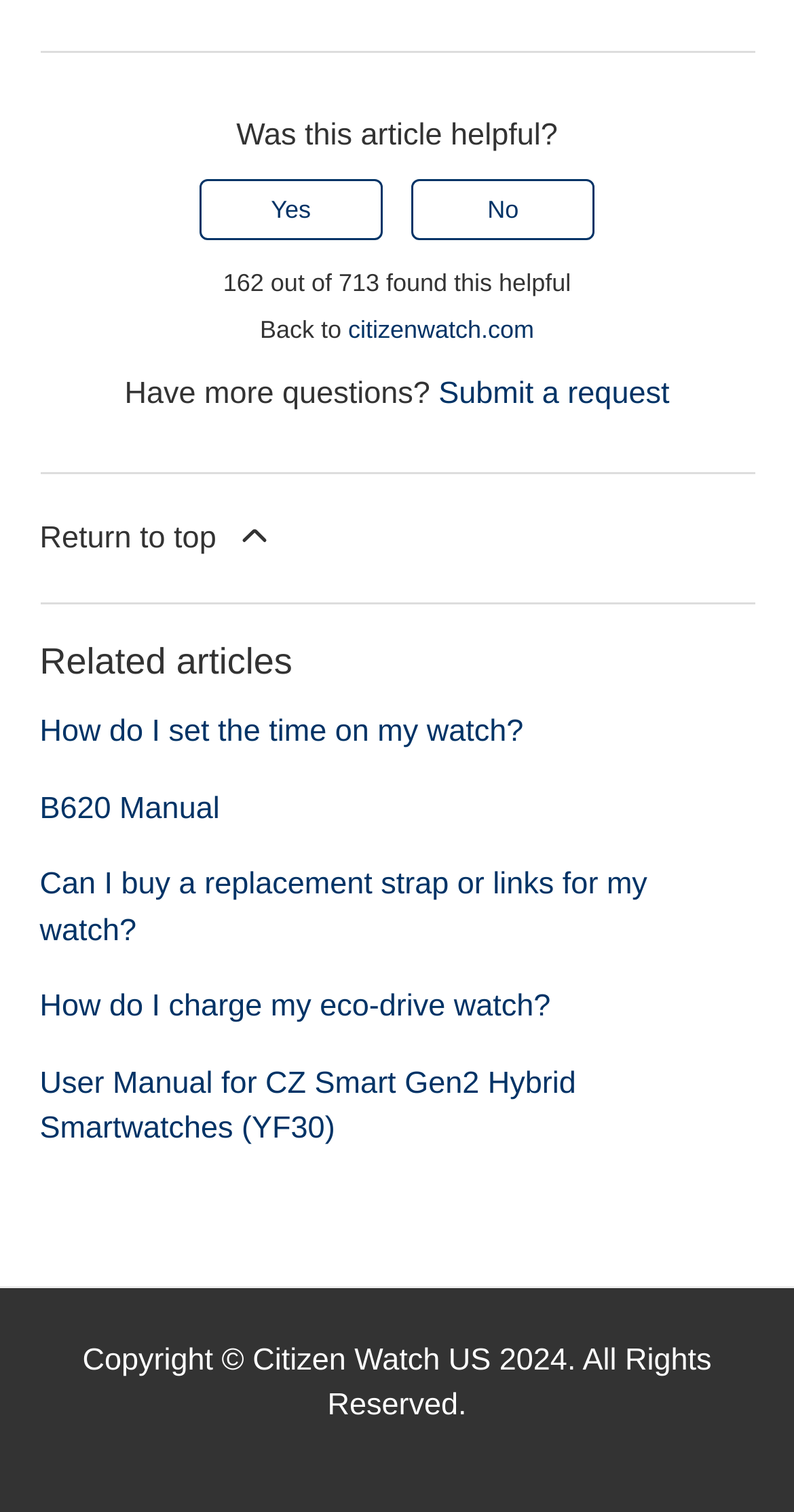What is the topic of the related article at the top?
Please give a detailed answer to the question using the information shown in the image.

The first related article link 'How do I set the time on my watch?' suggests that the topic of this article is related to setting the time on a watch.